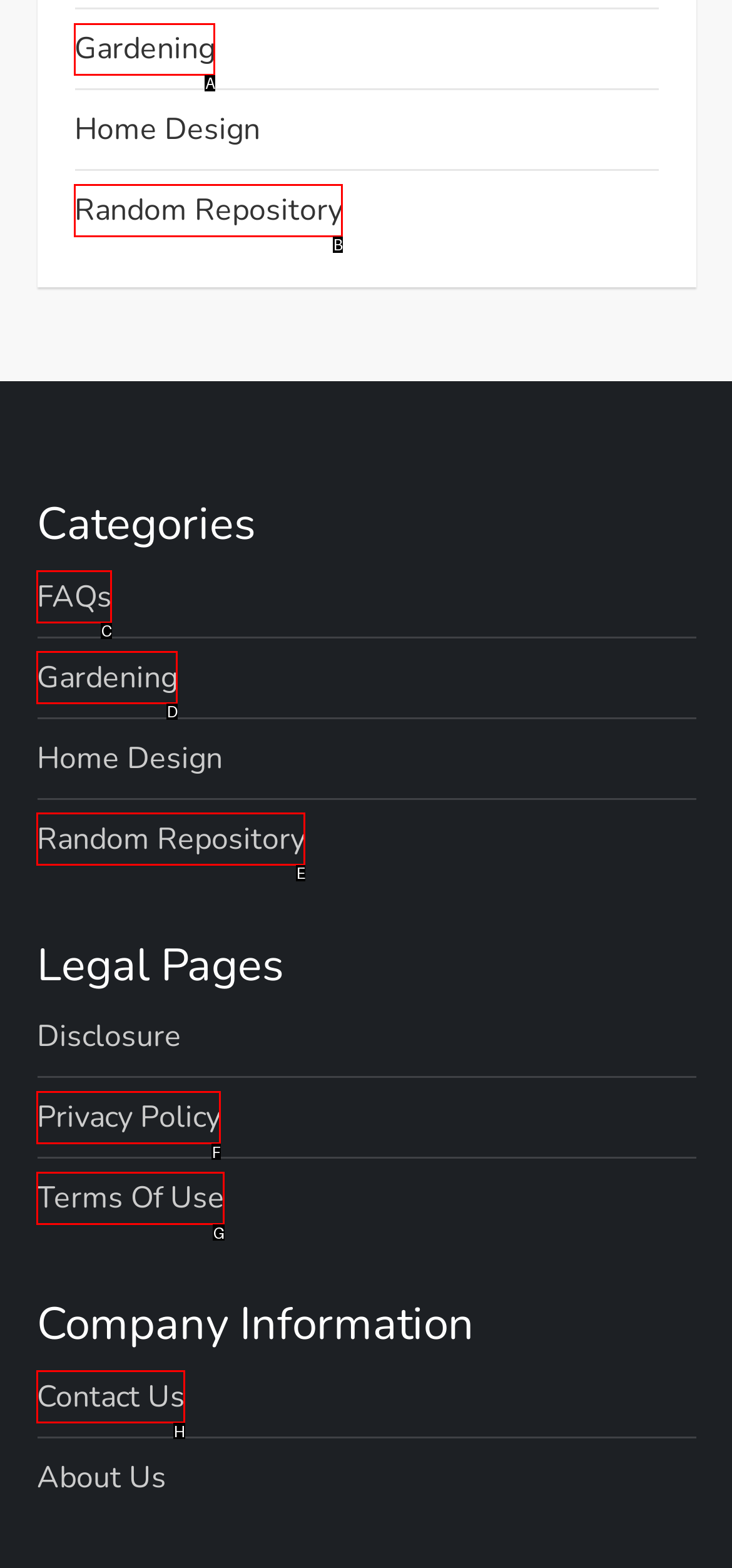From the available options, which lettered element should I click to complete this task: Click on Gardening?

A